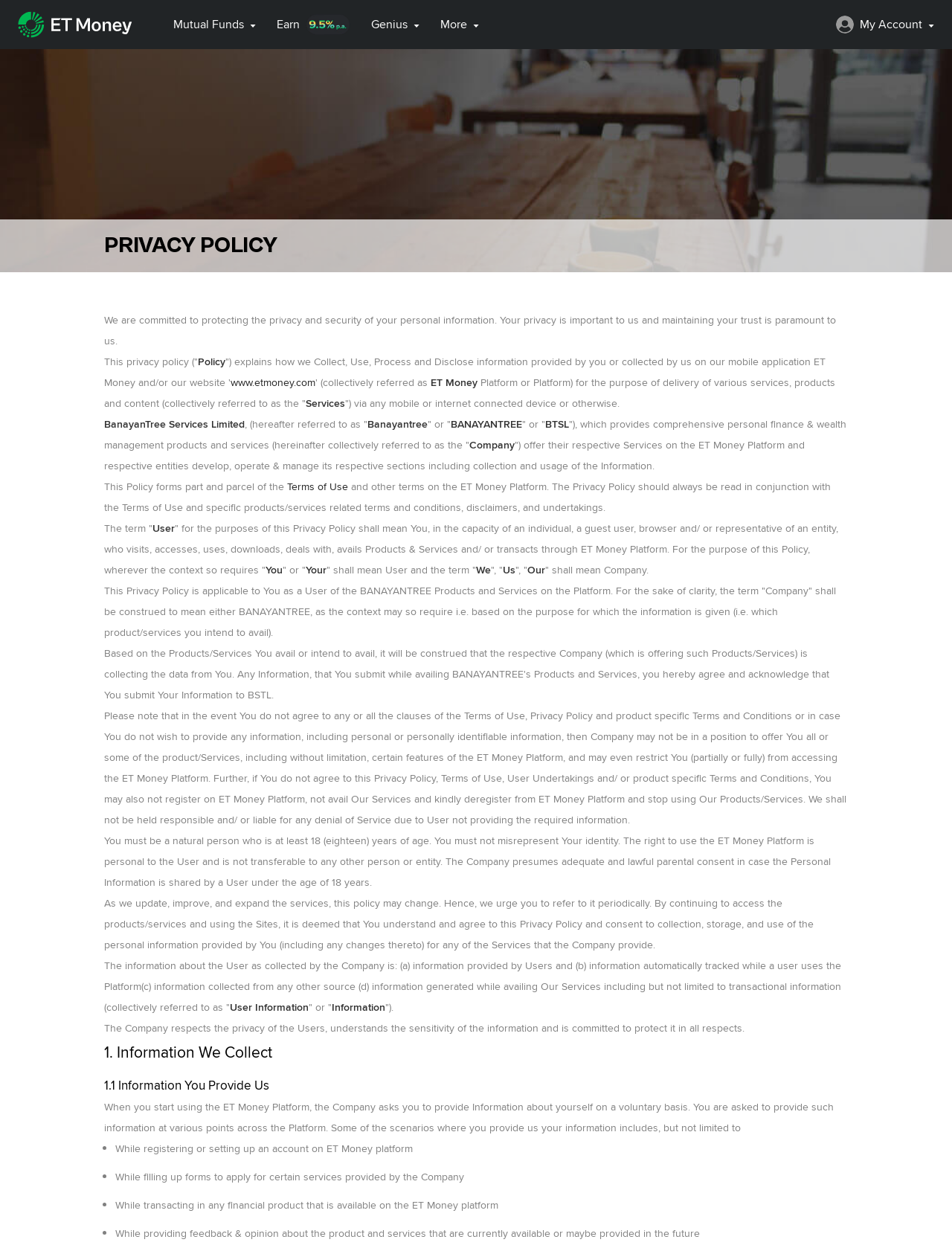Identify the bounding box for the described UI element: "parent_node: Mutual Funds title="ET Money"".

[0.019, 0.008, 0.14, 0.032]